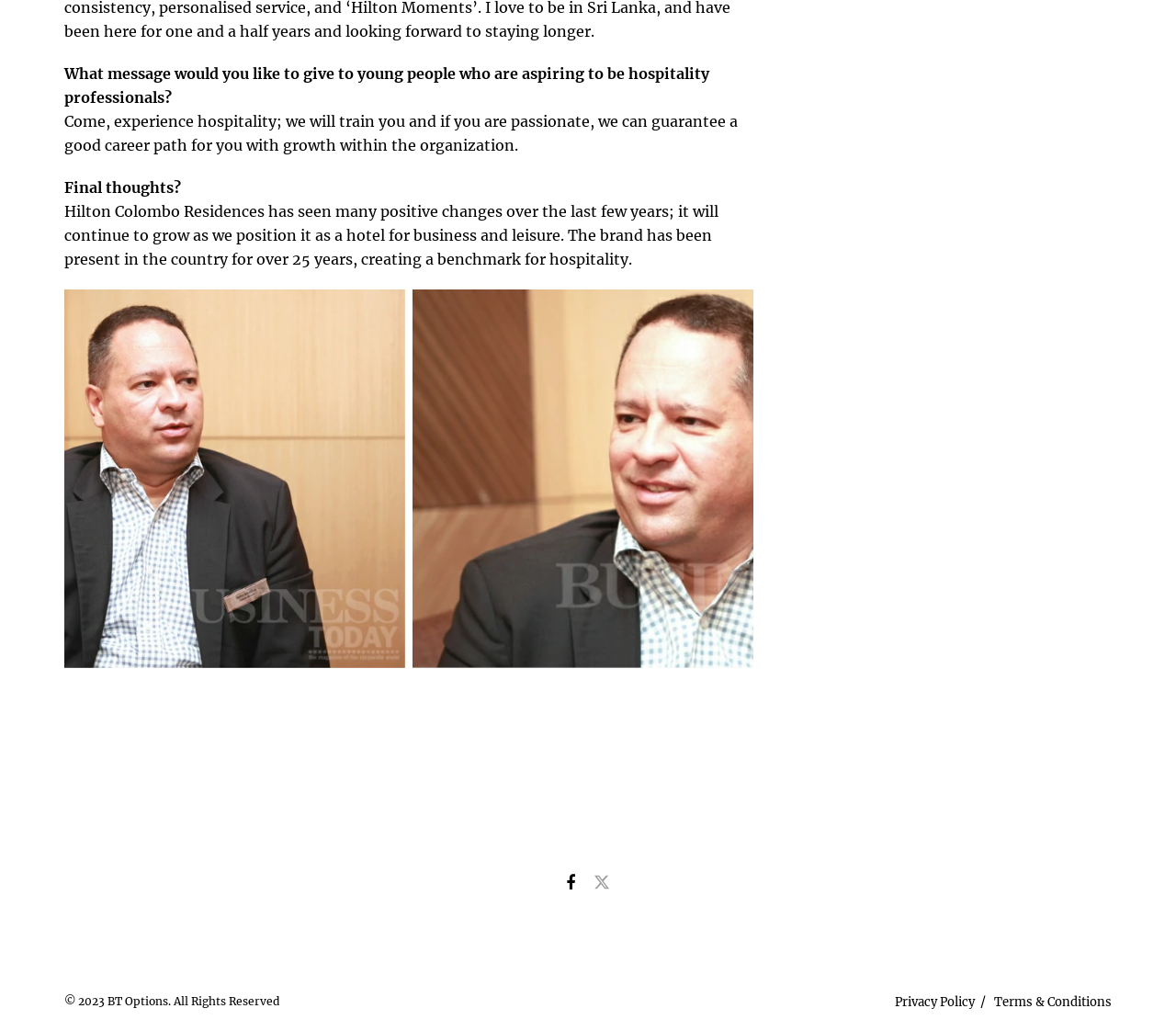What is the copyright year?
Make sure to answer the question with a detailed and comprehensive explanation.

The StaticText element at the bottom of the page contains the text '© 2023 BT Options. All Rights Reserved', which indicates that the copyright year is 2023.